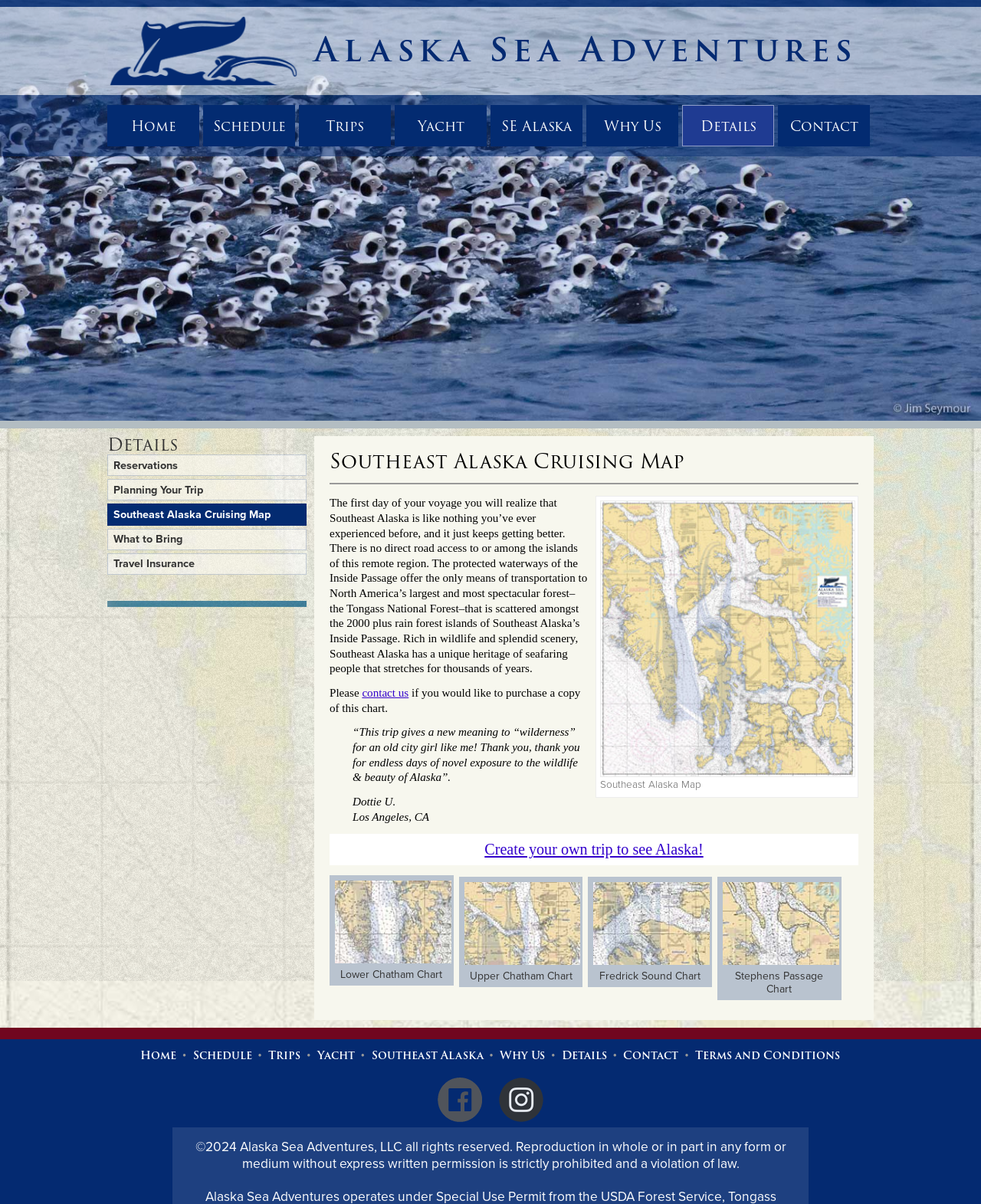Give a detailed overview of the webpage's appearance and contents.

The webpage is about Alaska Sea Adventures, specifically focusing on Southeast Alaska Cruising Map. At the top, there is a logo and a navigation menu with links to "Home", "Schedule", "Trips", "Yacht", "SE Alaska", "Why Us", "Details", and "Contact". Below the navigation menu, there is a heading "Southeast Alaska Cruising Map" followed by a paragraph describing the uniqueness of Southeast Alaska and its remote region.

To the right of the paragraph, there is an image of the Southeast Alaska Map with a link to it. Below the image, there is a testimonial from a customer, Dottie U. from Los Angeles, CA, praising her experience with Alaska Sea Adventures. 

Further down, there are links to create a custom trip to see Alaska, as well as links to different charts, including Lower Chatham Chart, Upper Chatham Chart, Fredrick Sound Chart, and Stephens Passage Chart, each accompanied by an image.

On the left side of the page, there is a secondary navigation menu with links to "Details", "Reservations", "Planning Your Trip", "Southeast Alaska Cruising Map", "What to Bring", and "Travel Insurance". 

At the bottom of the page, there is a footer with links to "Home", "Schedule", "Trips", "Yacht", "Southeast Alaska", "Why Us", "Details", "Contact", and "Terms and Conditions". Additionally, there are social media links to Facebook and Instagram, as well as a copyright notice.